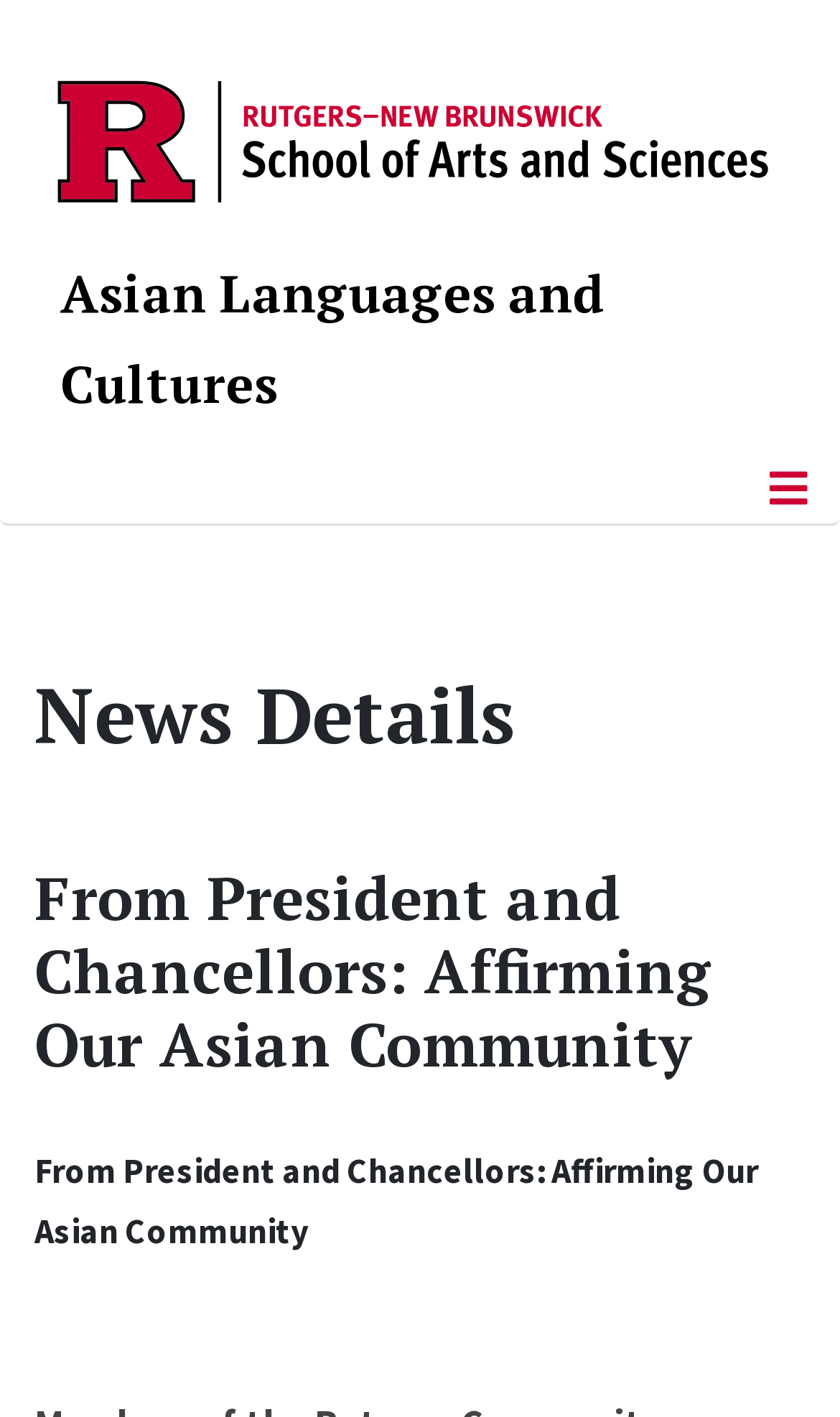Give a one-word or short phrase answer to this question: 
What is the purpose of the button at the top right?

Toggle Navigation